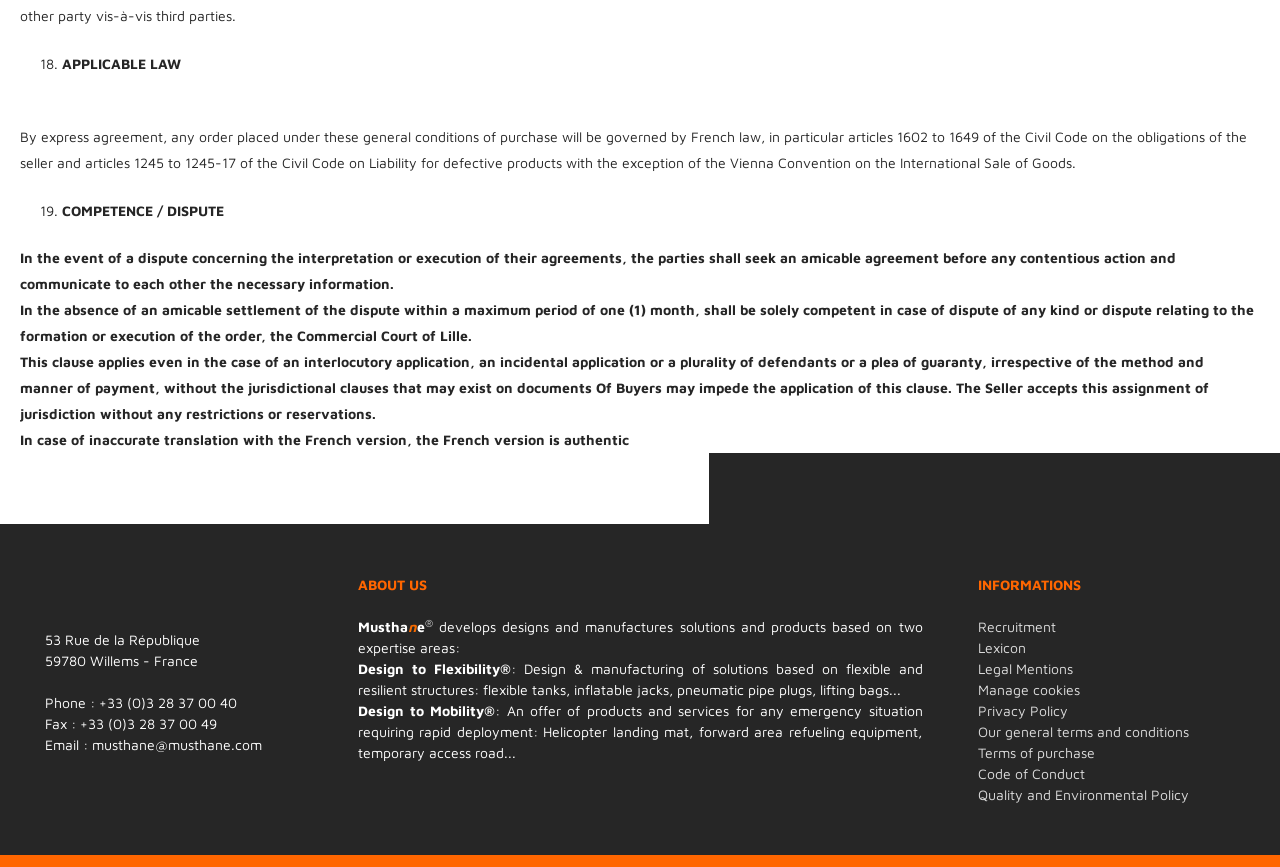What is the purpose of the 'Competence / Dispute' section?
Utilize the information in the image to give a detailed answer to the question.

The 'Competence / Dispute' section is likely used to resolve disputes between the parties, as it mentions seeking an amicable agreement and the jurisdiction of the Commercial Court of Lille in case of a dispute.